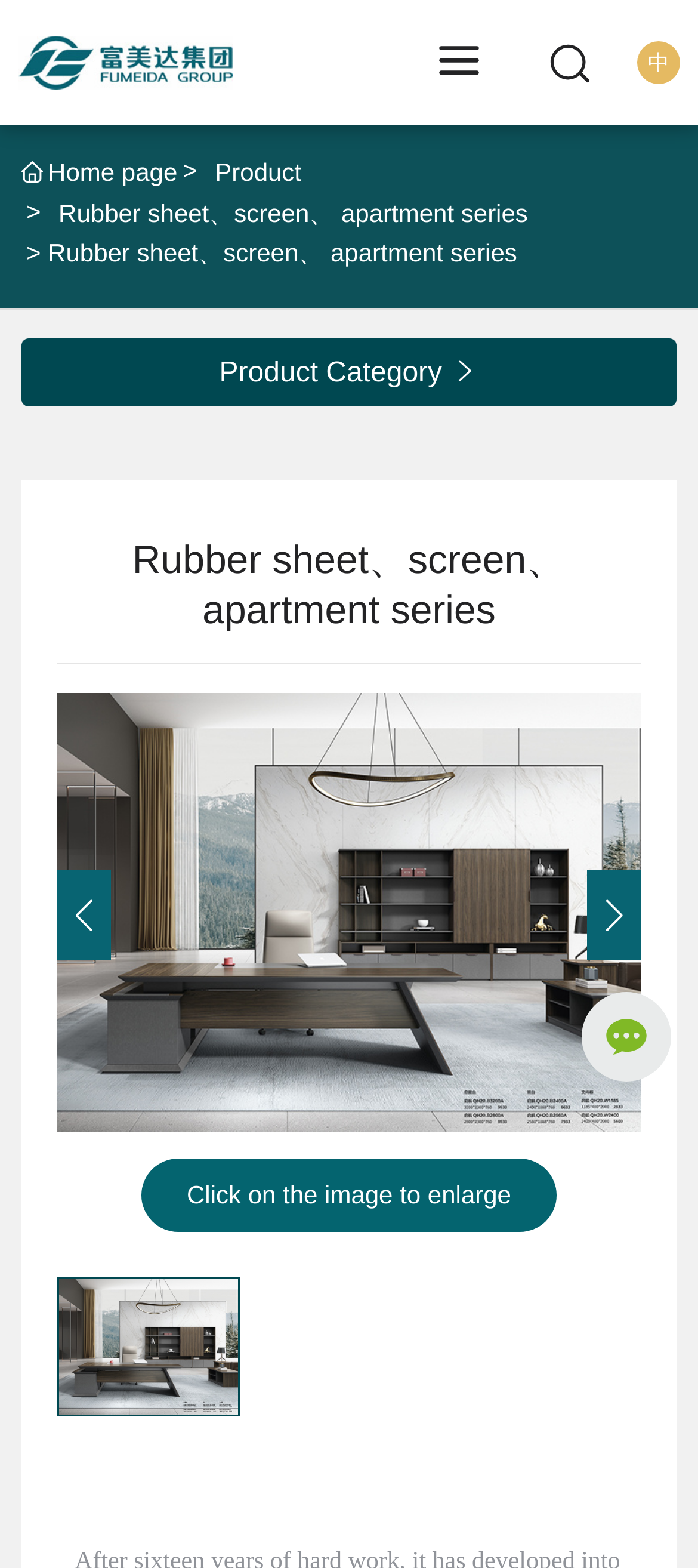Look at the image and give a detailed response to the following question: What is the text above the image?

I found a static text element above an image, which contains the text 'Product Category'. This text is likely a category or title for the image below.